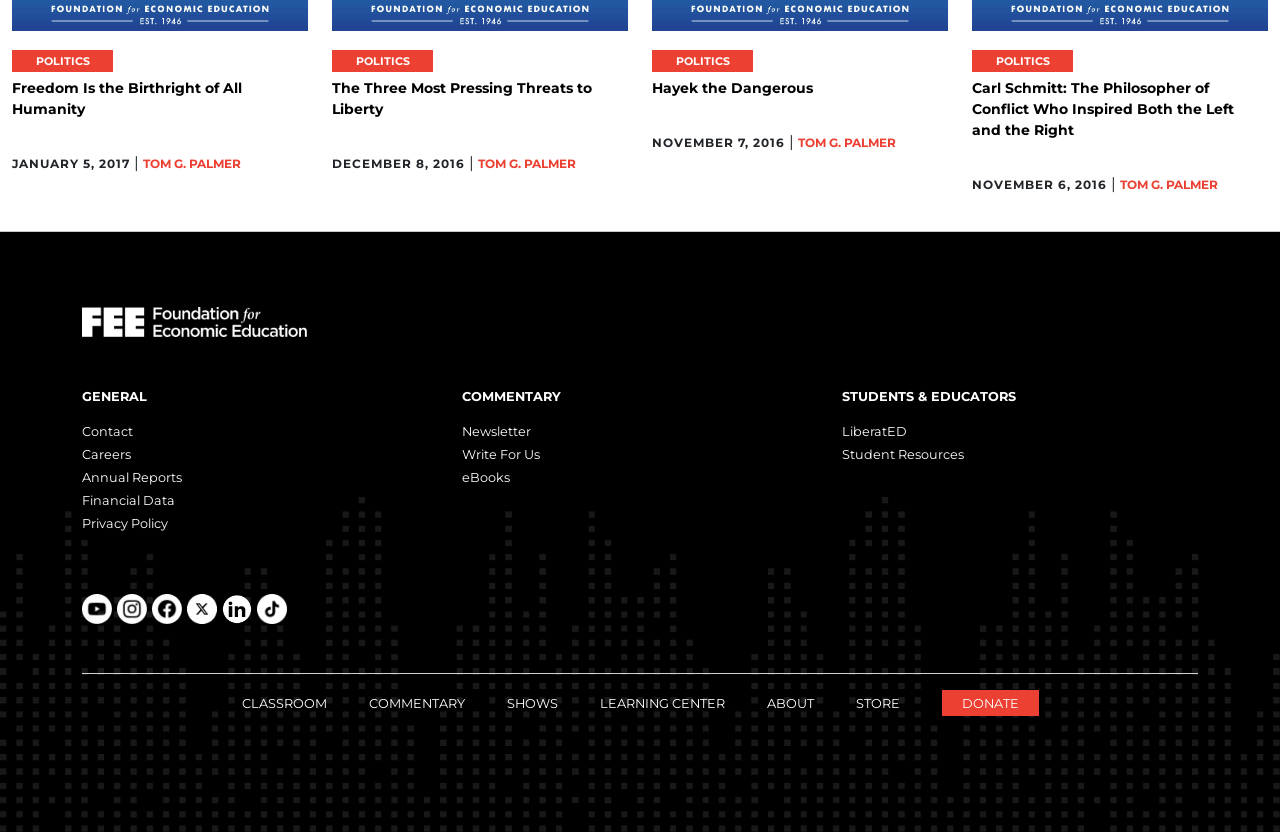Kindly respond to the following question with a single word or a brief phrase: 
What type of organization is FEE?

Non-profit